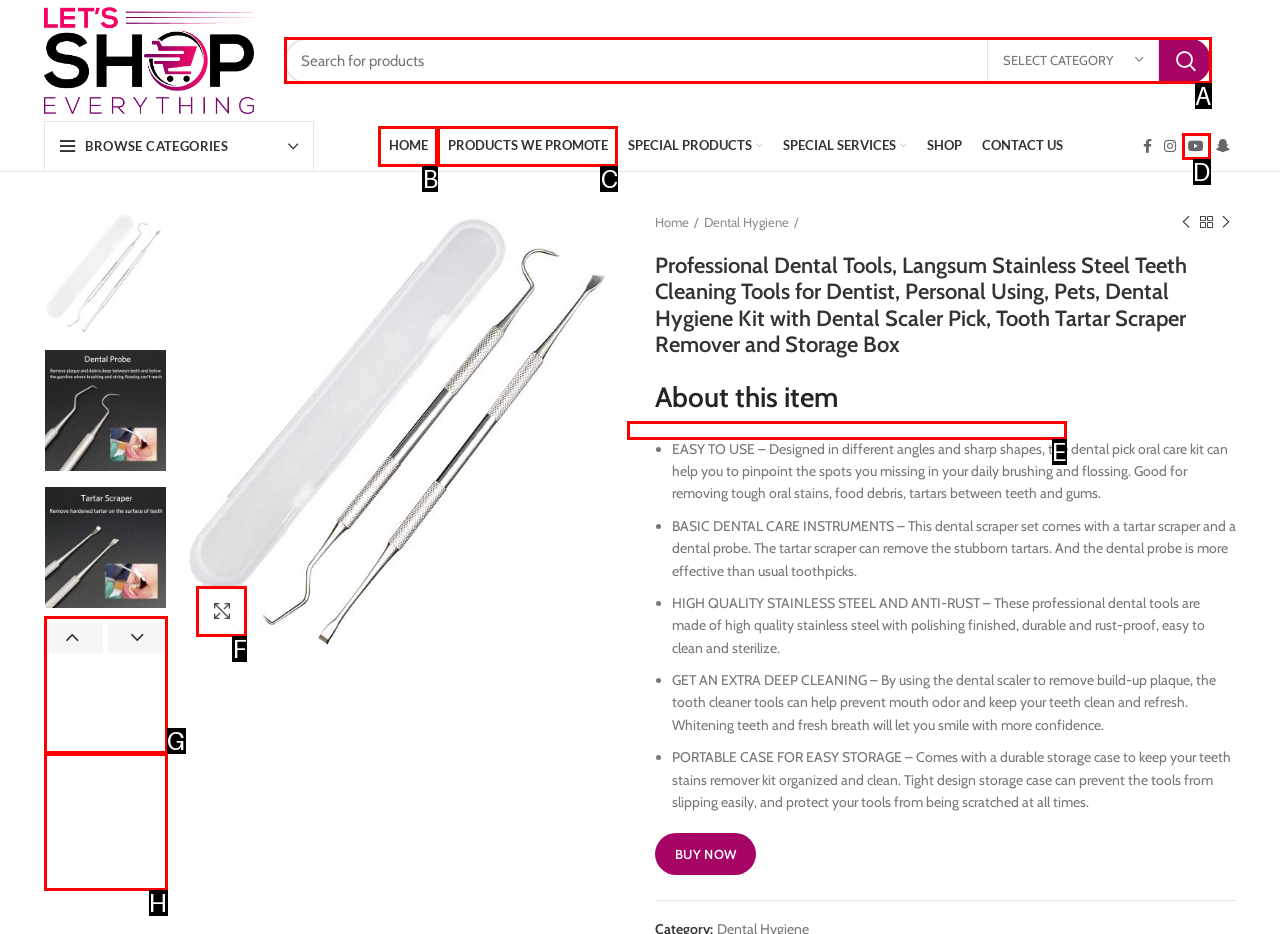Determine the HTML element that best aligns with the description: Home
Answer with the appropriate letter from the listed options.

B